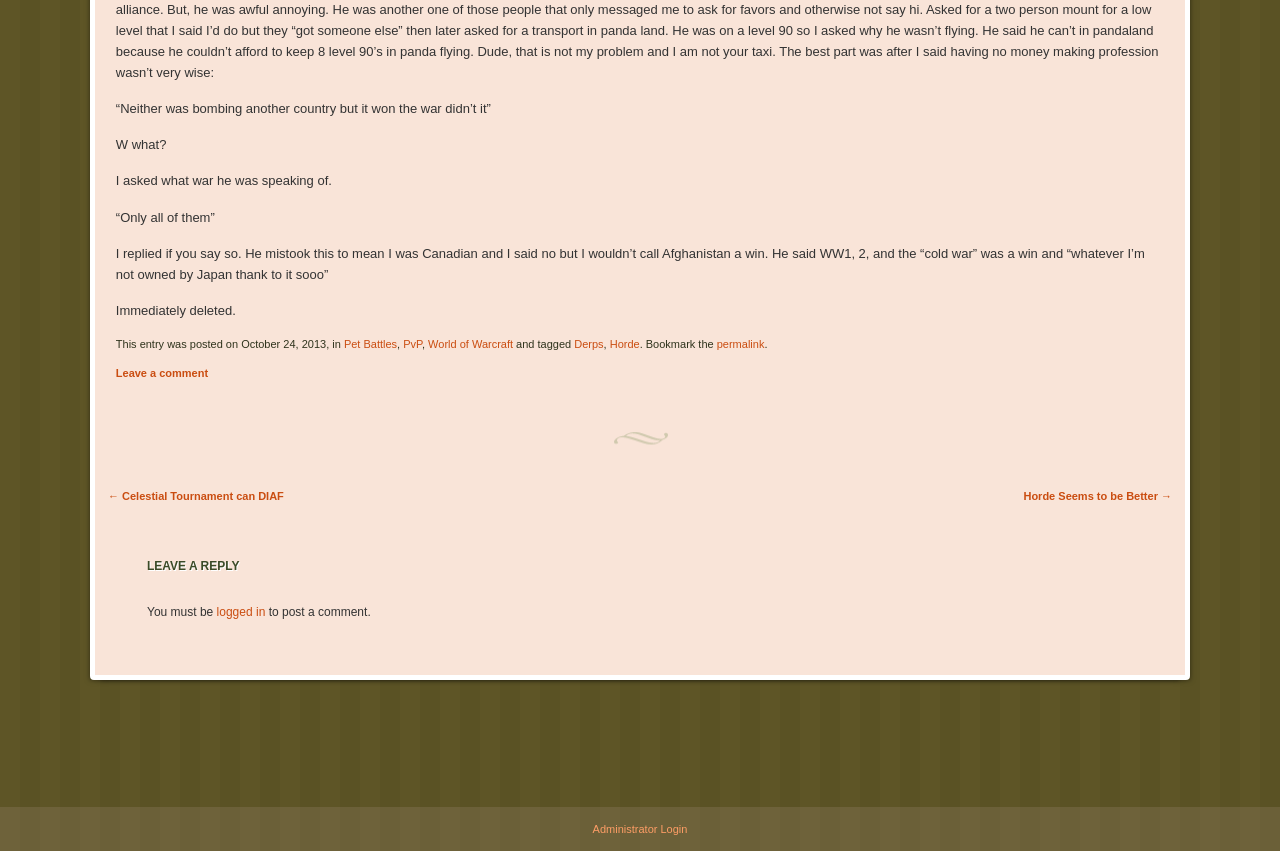Based on the element description: "Society", identify the bounding box coordinates for this UI element. The coordinates must be four float numbers between 0 and 1, listed as [left, top, right, bottom].

None